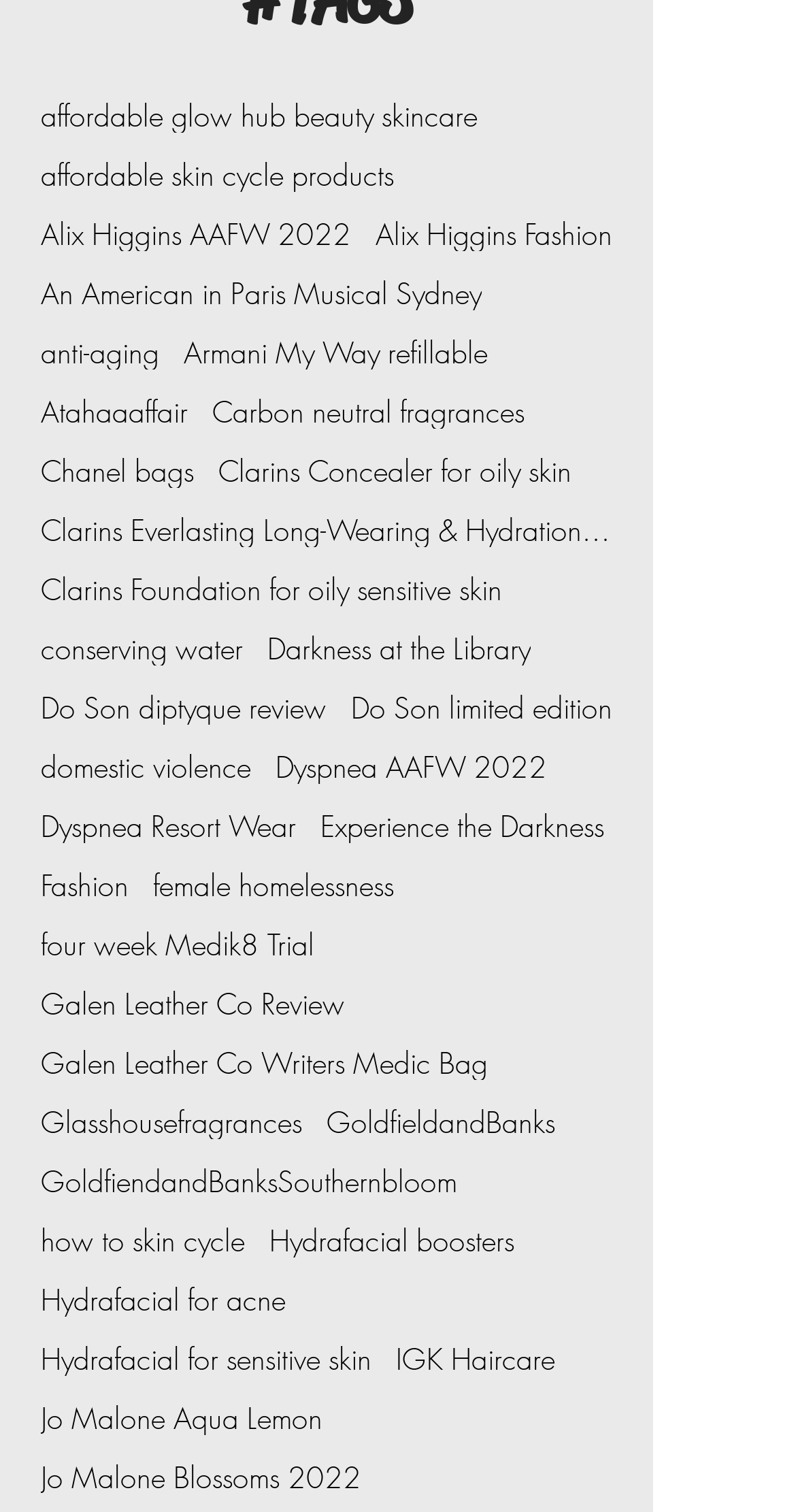Locate the bounding box coordinates of the element to click to perform the following action: 'Check out Clarins Concealer for oily skin'. The coordinates should be given as four float values between 0 and 1, in the form of [left, top, right, bottom].

[0.274, 0.3, 0.718, 0.323]